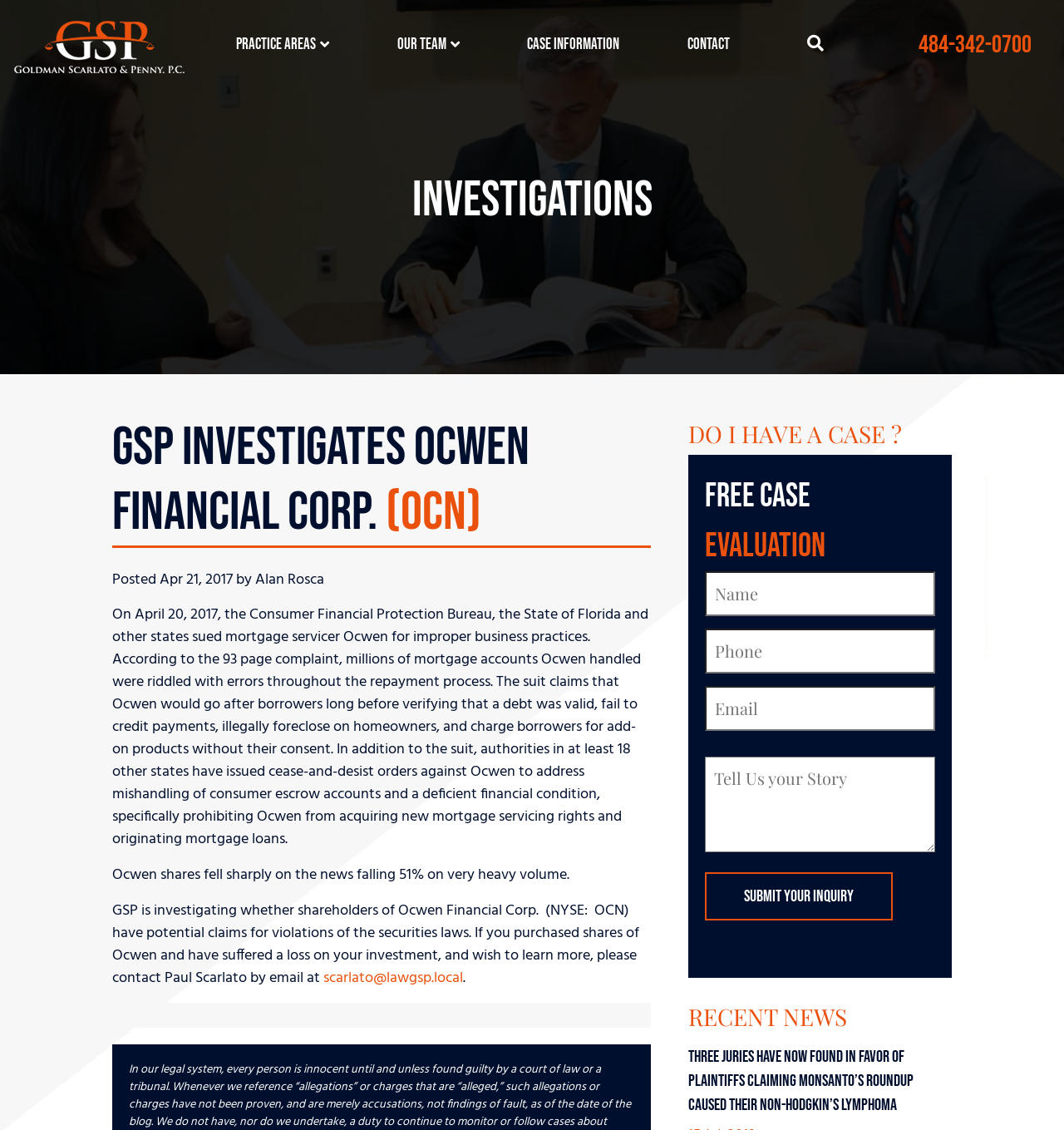Based on the element description, predict the bounding box coordinates (top-left x, top-left y, bottom-right x, bottom-right y) for the UI element in the screenshot: value="Submit Your Inquiry"

[0.663, 0.772, 0.839, 0.814]